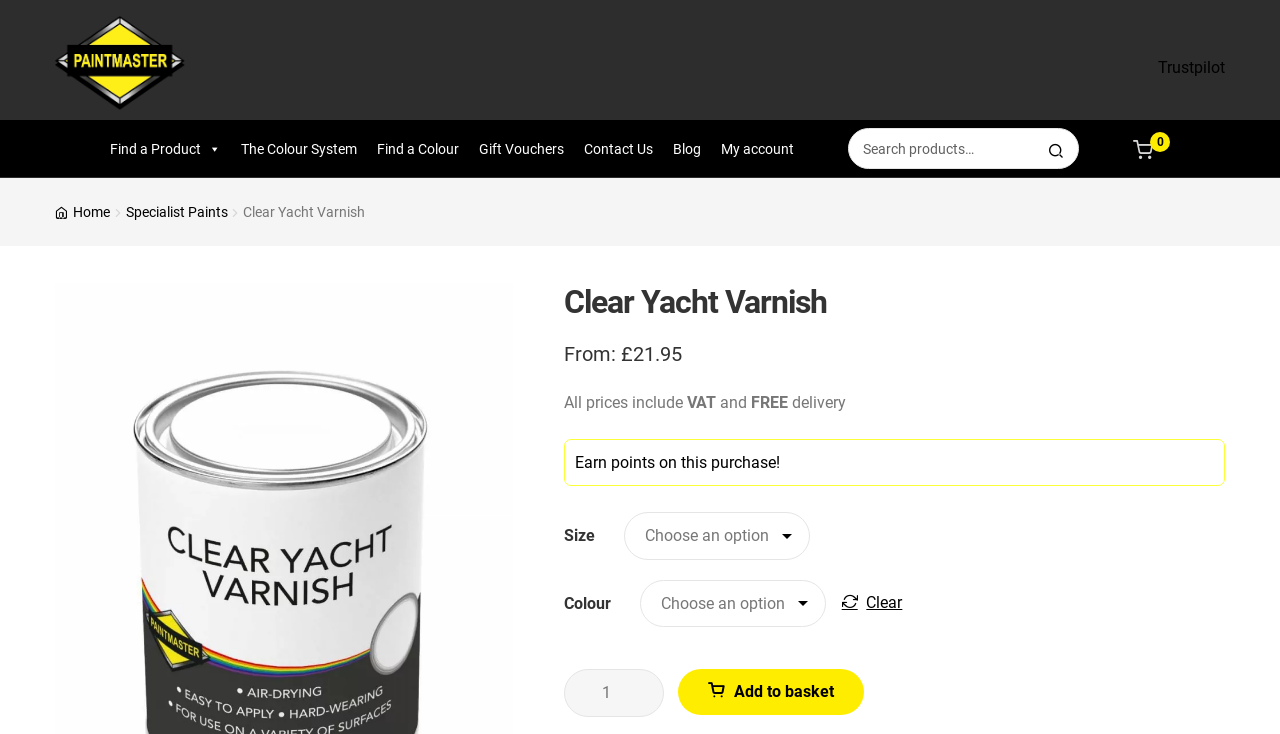Identify and extract the main heading from the webpage.

Clear Yacht Varnish